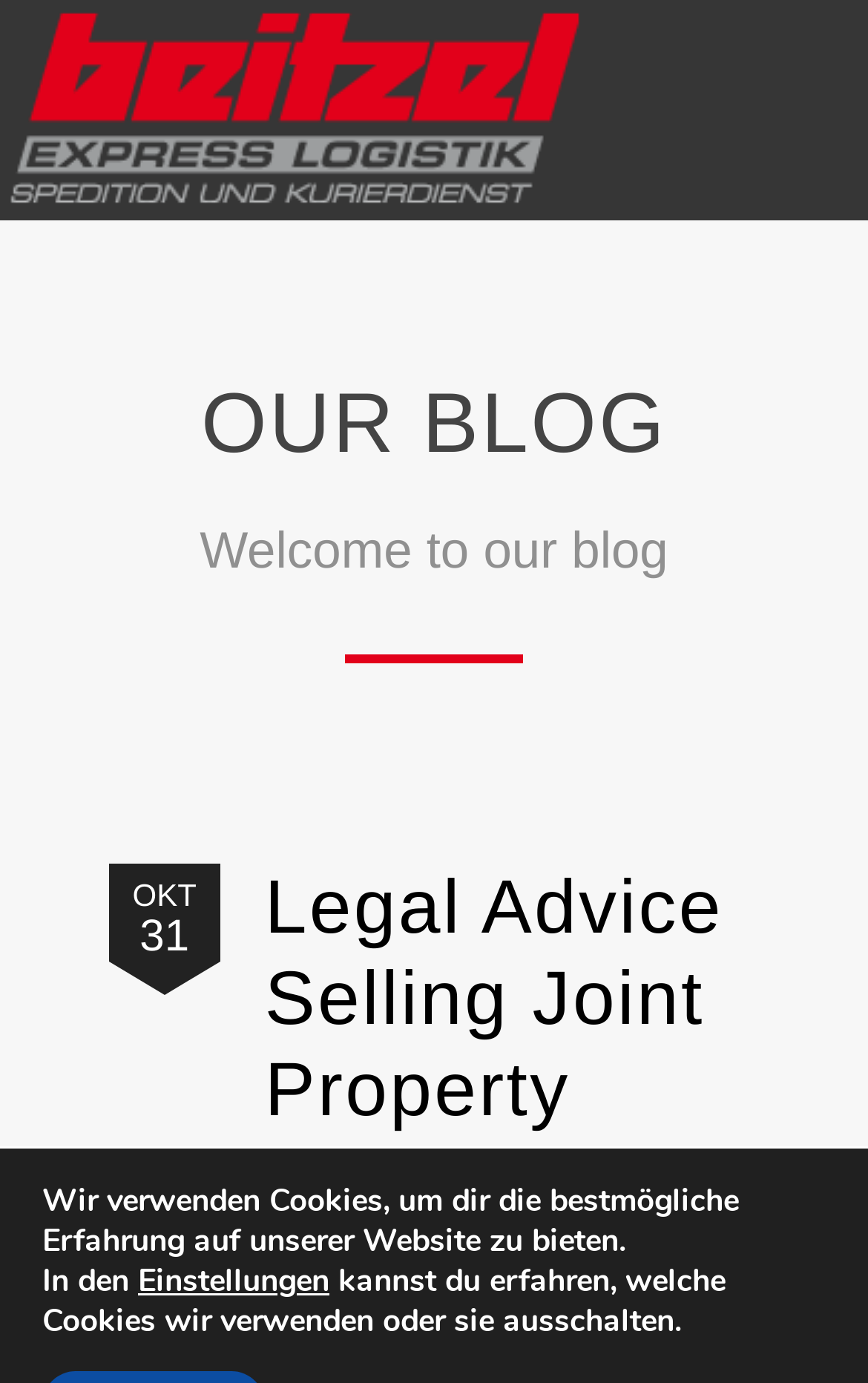What is the author of the blog post?
Please answer the question with as much detail and depth as you can.

I found the author of the blog post by looking at the link element with the text 'Logistik-Express' which is a sibling of the static text element with the text 'Posted 31. Oktober 2022 by'.